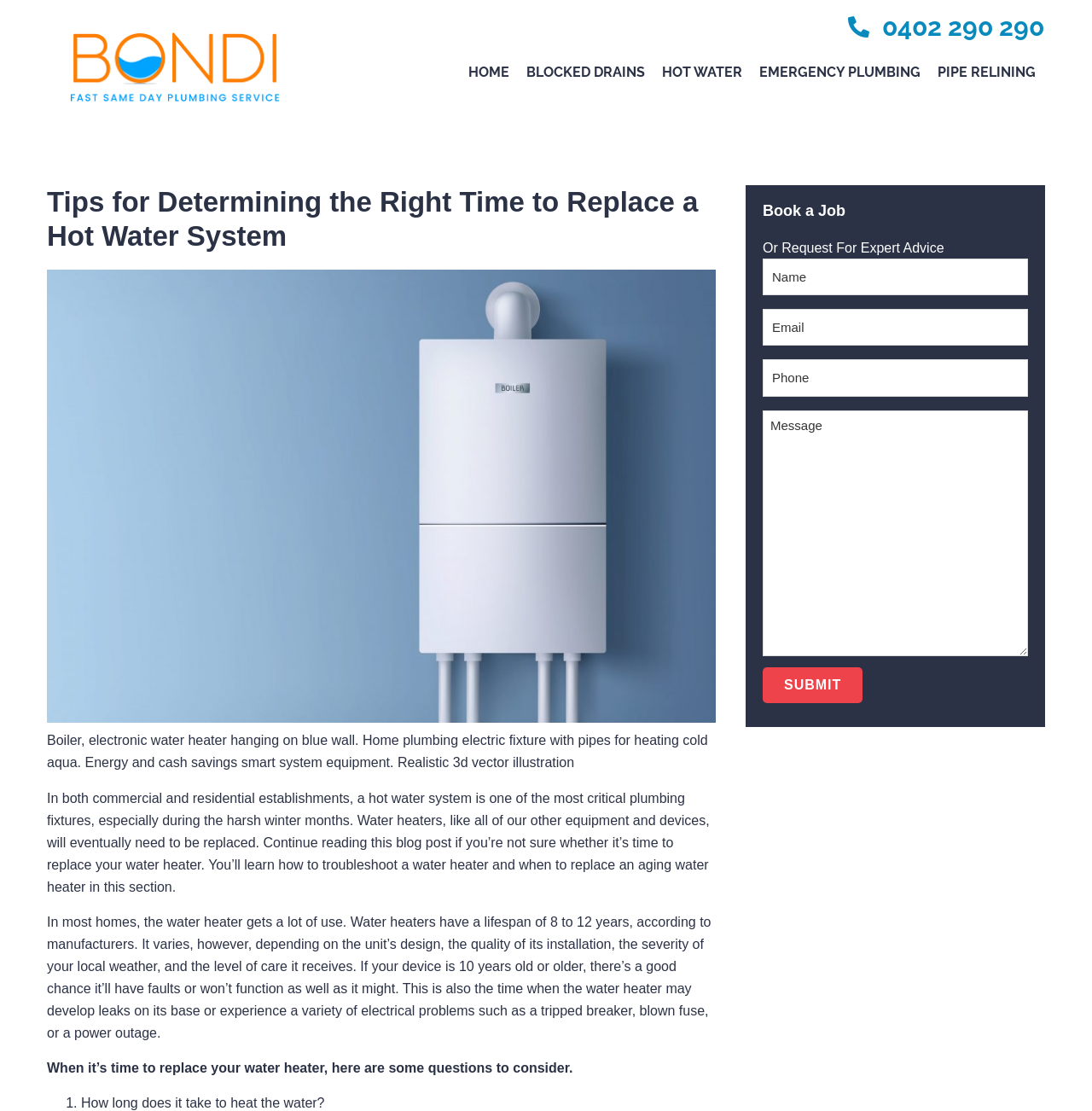Identify the bounding box coordinates of the section to be clicked to complete the task described by the following instruction: "Click the 'Submit' button". The coordinates should be four float numbers between 0 and 1, formatted as [left, top, right, bottom].

[0.698, 0.6, 0.79, 0.633]